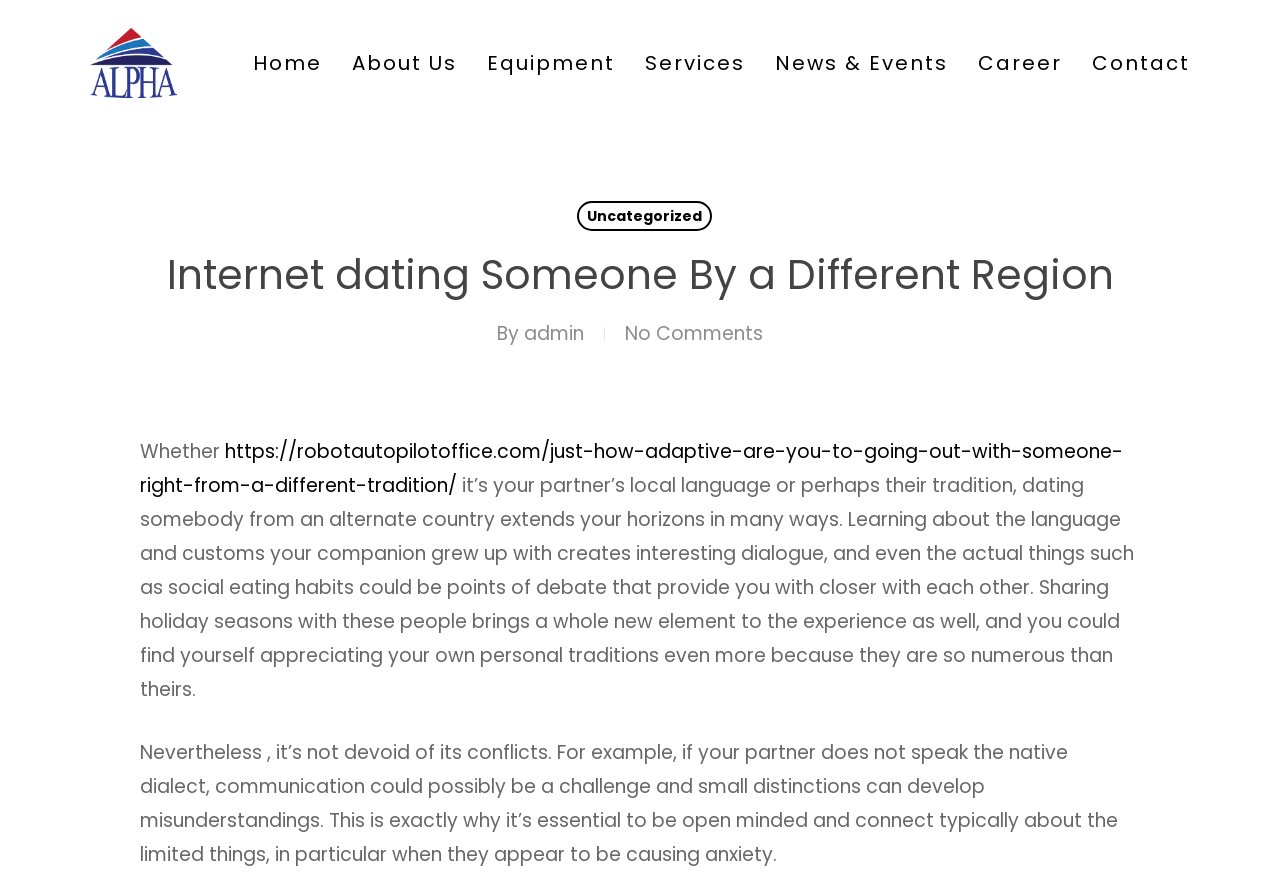Using the webpage screenshot and the element description Wellbore Cleanout Tools Services, determine the bounding box coordinates. Specify the coordinates in the format (top-left x, top-left y, bottom-right x, bottom-right y) with values ranging from 0 to 1.

[0.508, 0.157, 0.664, 0.238]